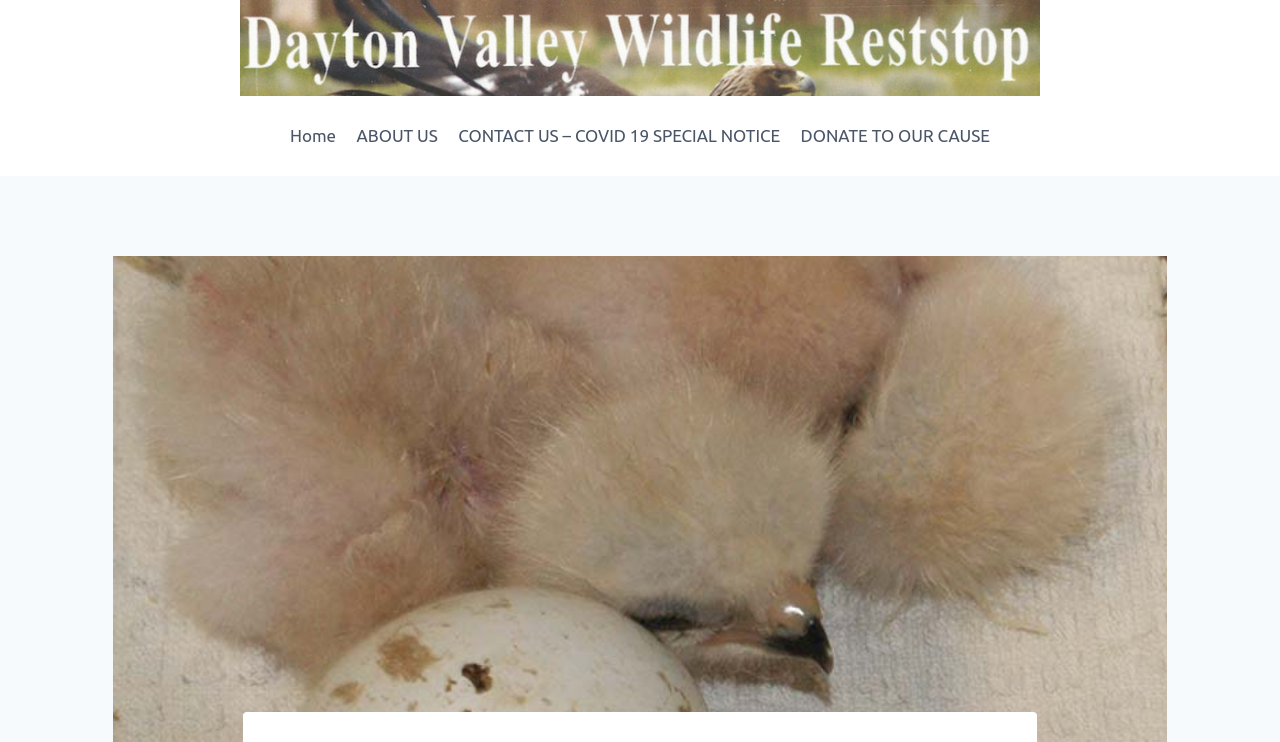Respond to the following question using a concise word or phrase: 
How many links are in the primary navigation?

4